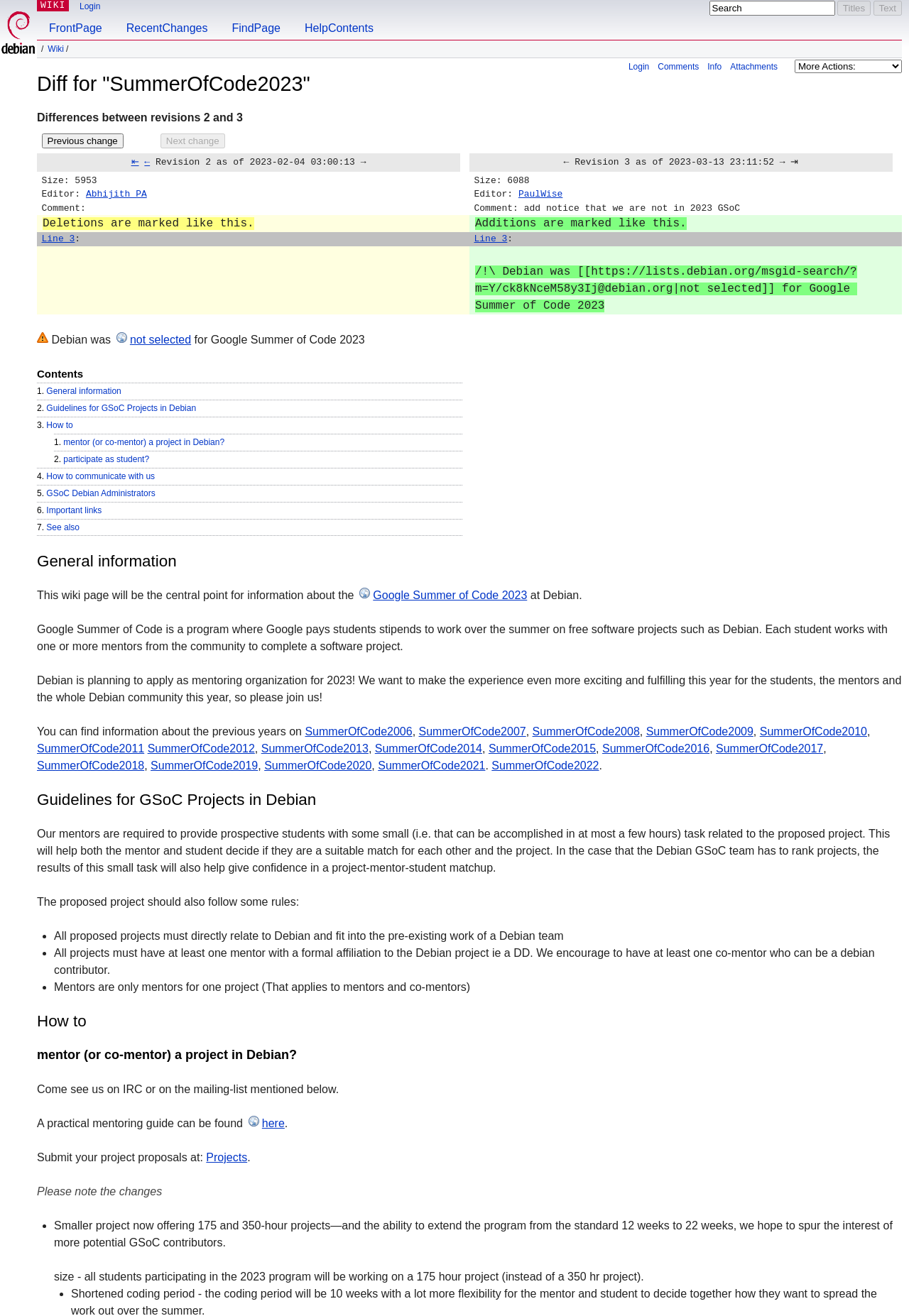Locate the bounding box coordinates of the clickable region necessary to complete the following instruction: "View the 'Comments'". Provide the coordinates in the format of four float numbers between 0 and 1, i.e., [left, top, right, bottom].

[0.724, 0.047, 0.769, 0.054]